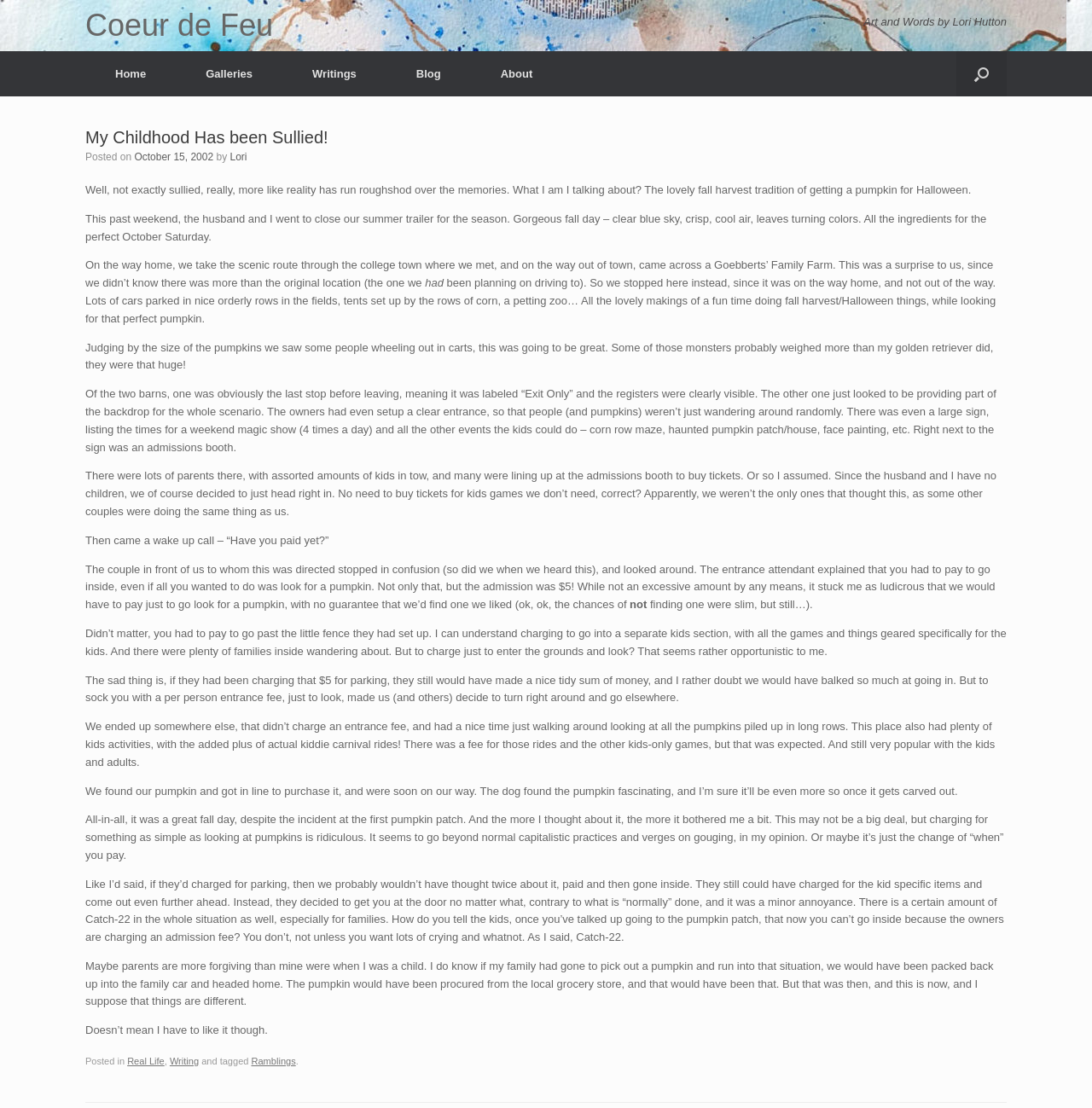Locate the coordinates of the bounding box for the clickable region that fulfills this instruction: "Open the search".

[0.876, 0.046, 0.922, 0.087]